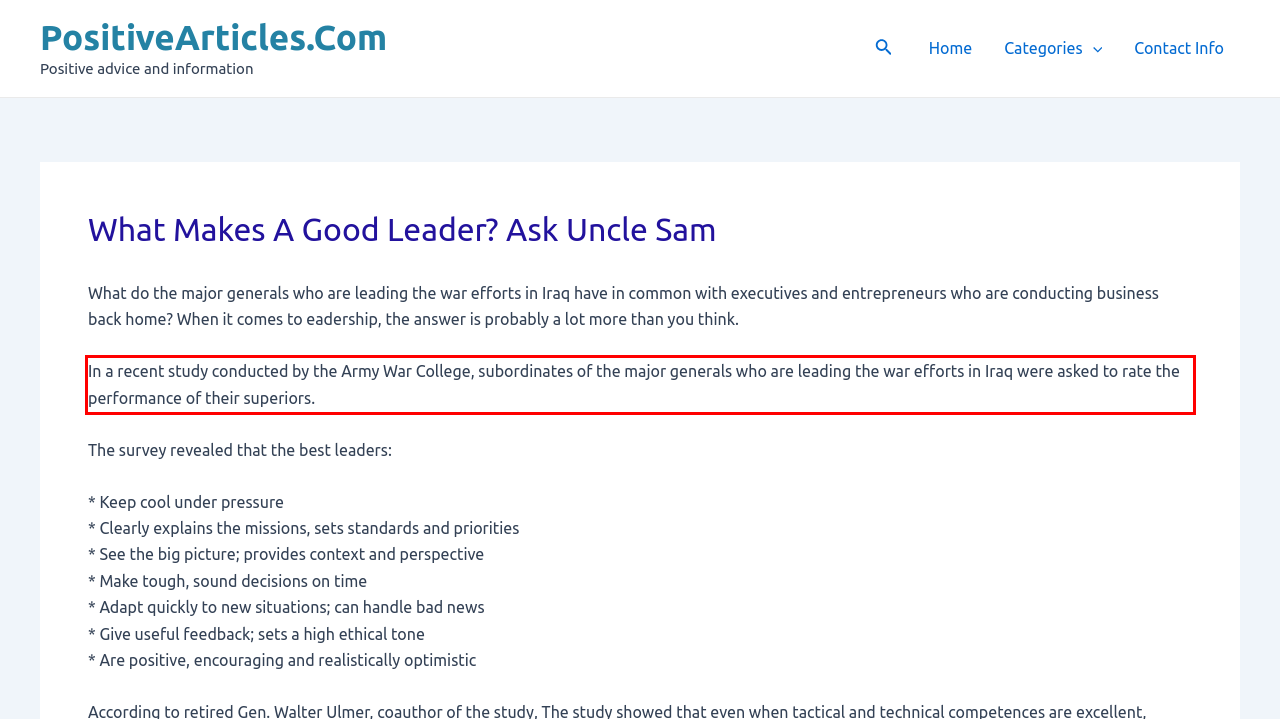Look at the webpage screenshot and recognize the text inside the red bounding box.

In a recent study conducted by the Army War College, subordinates of the major generals who are leading the war efforts in Iraq were asked to rate the performance of their superiors.